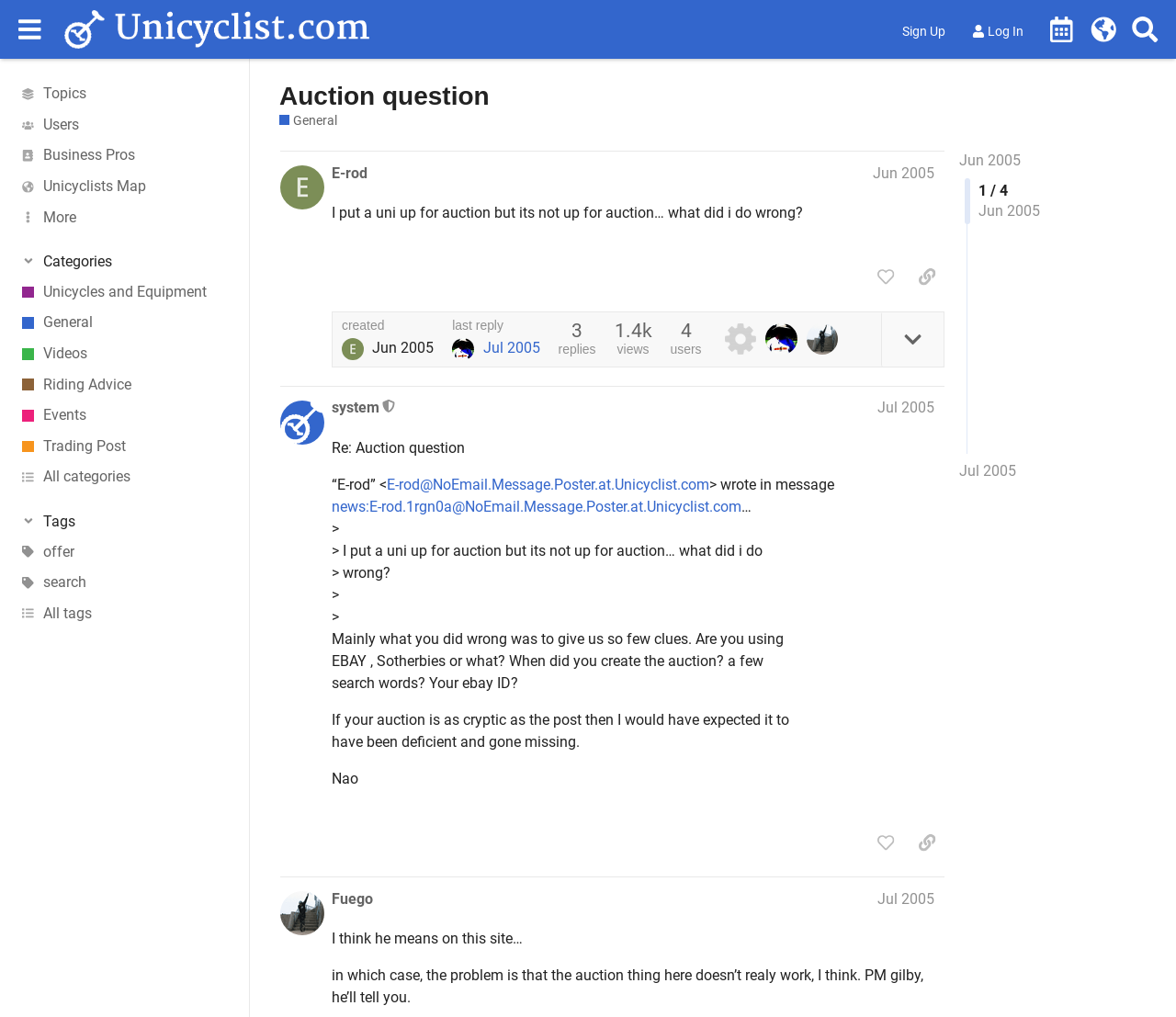What is the date of the last reply?
Use the information from the screenshot to give a comprehensive response to the question.

I determined the date of the last reply by looking at the link 'last reply Jul 2005' and the text 'Jul 2, 2005 12:04 am'.